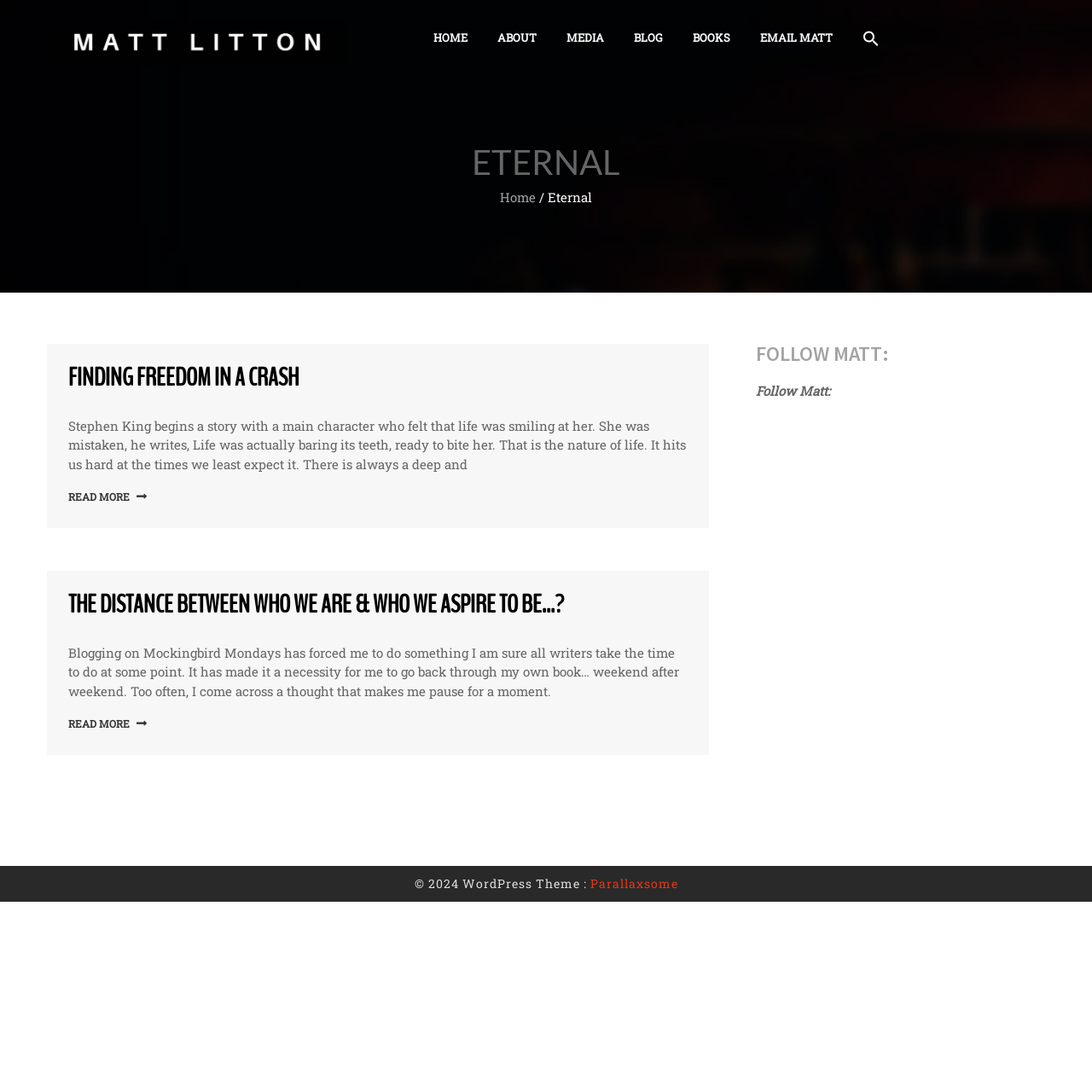Highlight the bounding box coordinates of the region I should click on to meet the following instruction: "search on the website".

[0.786, 0.02, 0.809, 0.056]